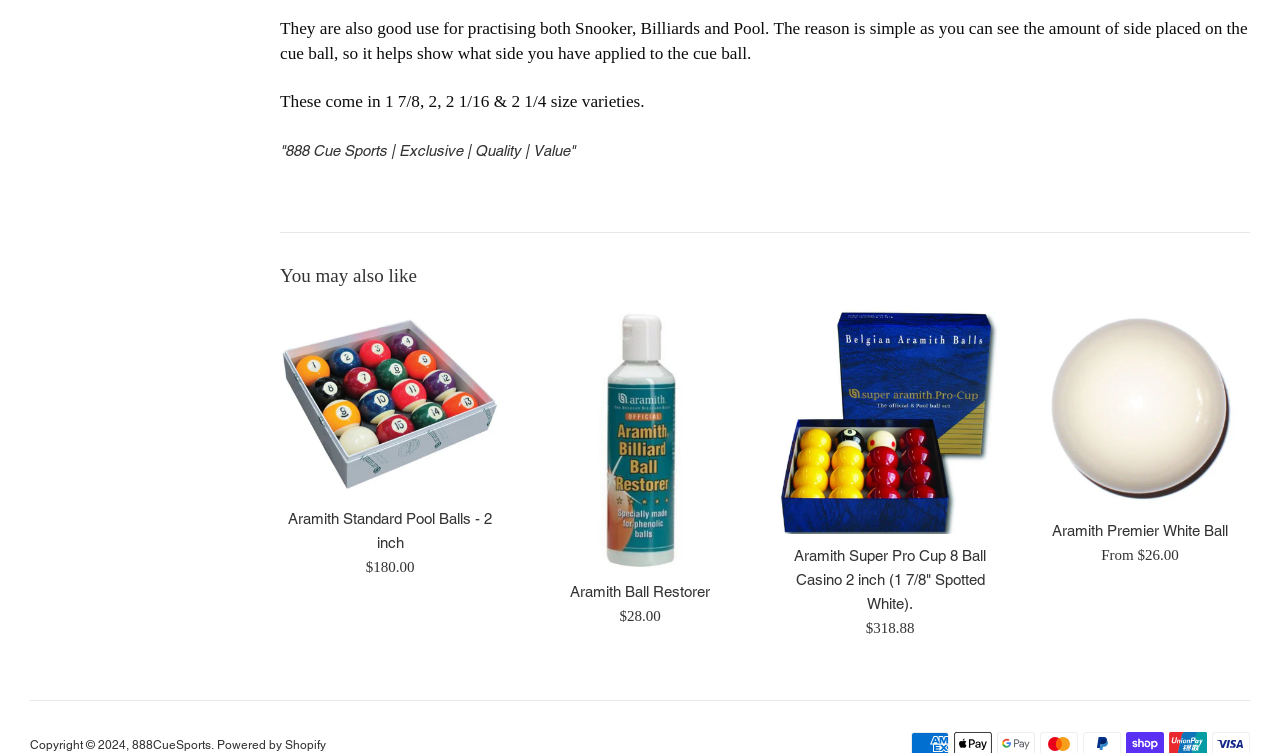Please specify the bounding box coordinates of the clickable region necessary for completing the following instruction: "Check the lesson timetable". The coordinates must consist of four float numbers between 0 and 1, i.e., [left, top, right, bottom].

None